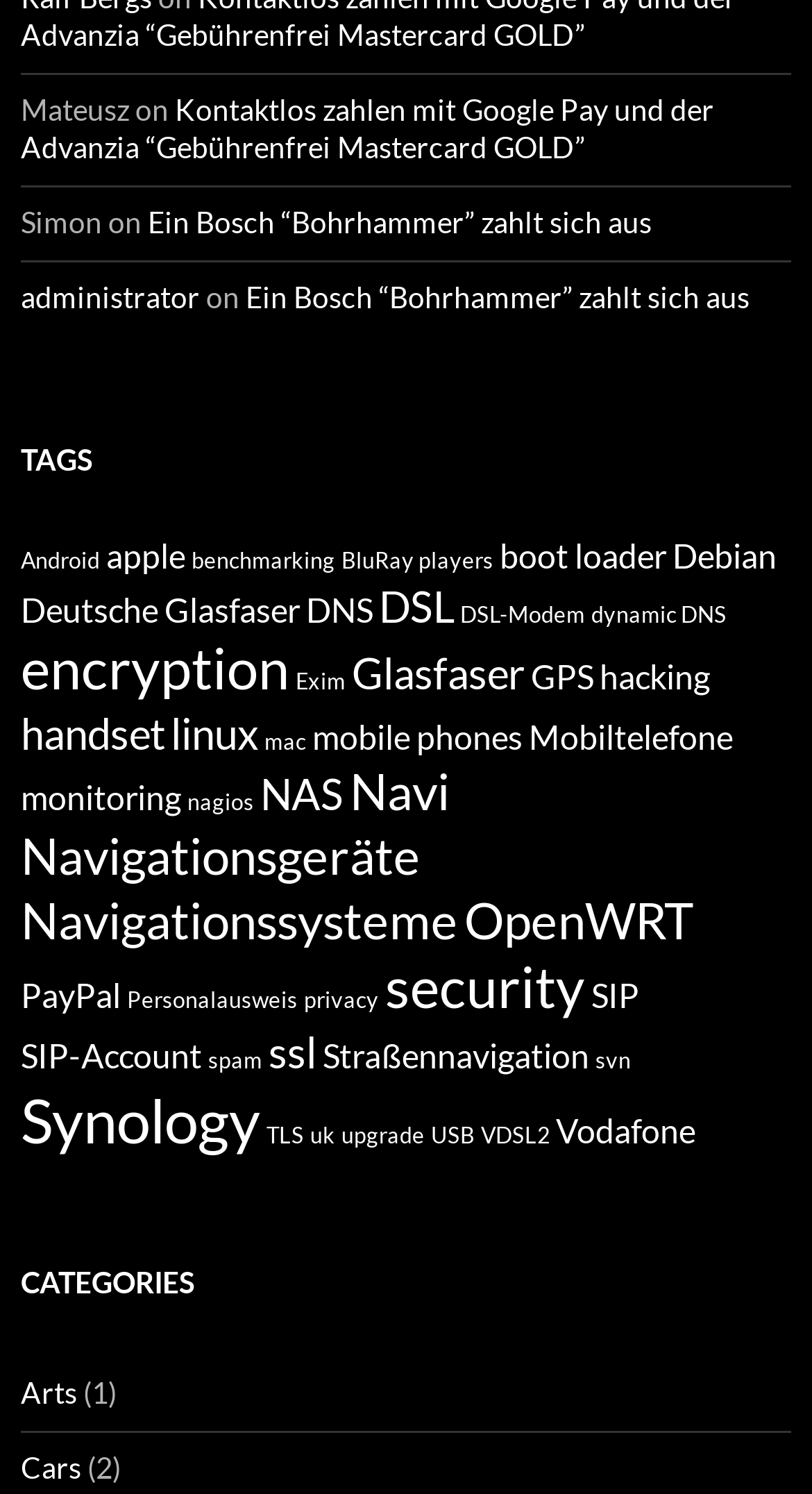Locate the bounding box coordinates of the area to click to fulfill this instruction: "Click on the link 'Ein Bosch “Bohrhammer” zahlt sich aus'". The bounding box should be presented as four float numbers between 0 and 1, in the order [left, top, right, bottom].

[0.182, 0.137, 0.803, 0.16]